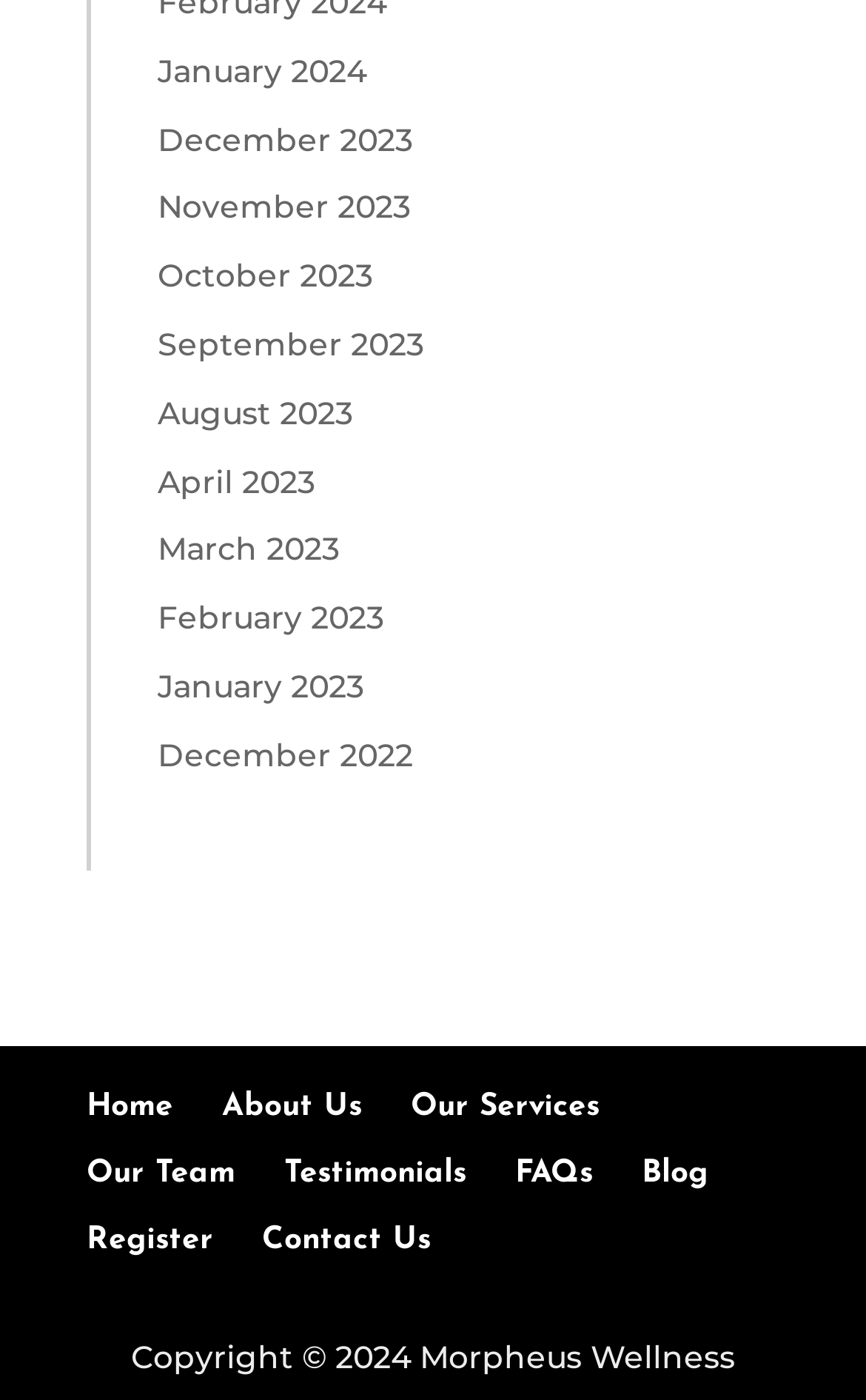Show the bounding box coordinates of the element that should be clicked to complete the task: "Go to Home".

[0.1, 0.781, 0.2, 0.816]